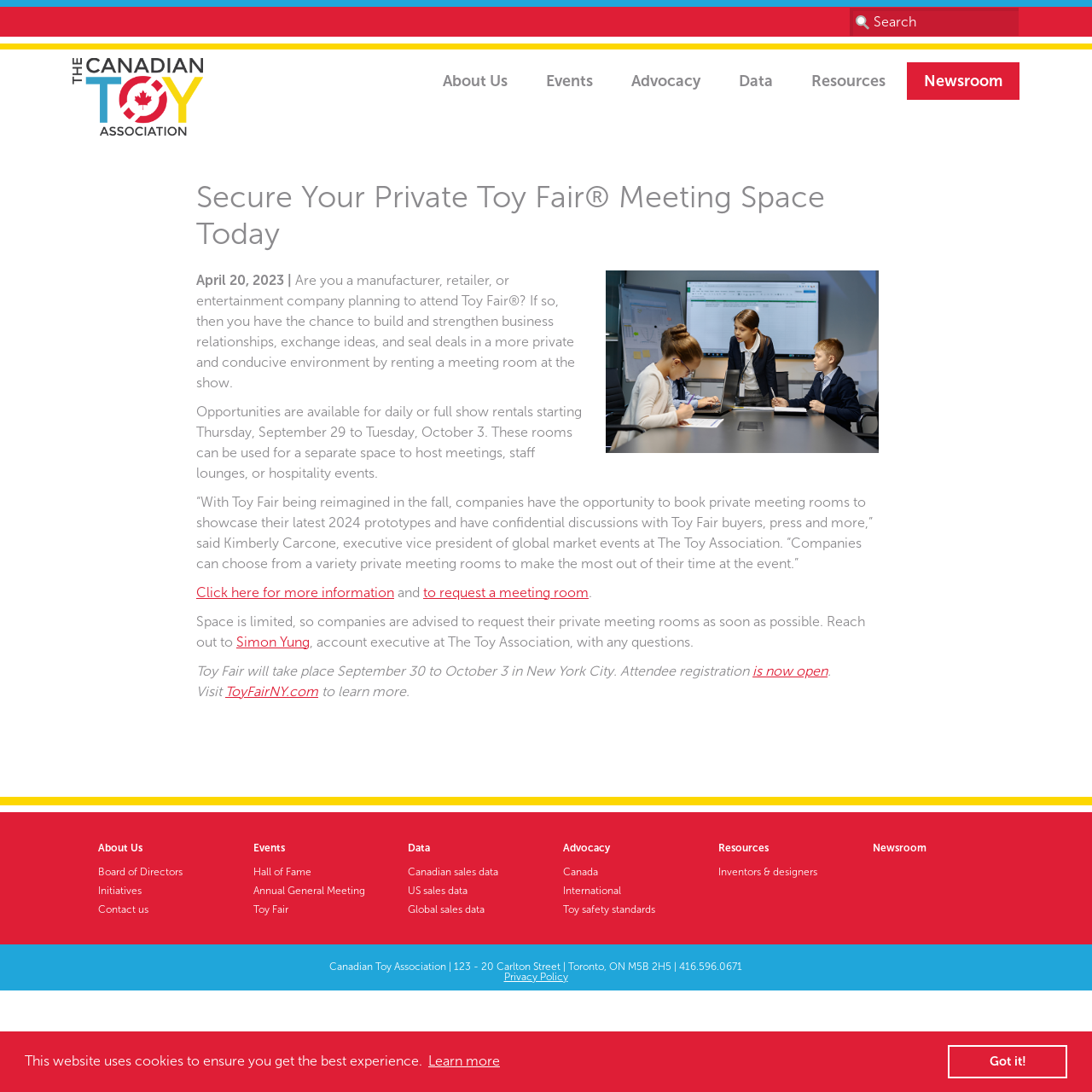Locate the UI element described by AdvocacyToggle and provide its bounding box coordinates. Use the format (top-left x, top-left y, bottom-right x, bottom-right y) with all values as floating point numbers between 0 and 1.

[0.562, 0.057, 0.657, 0.091]